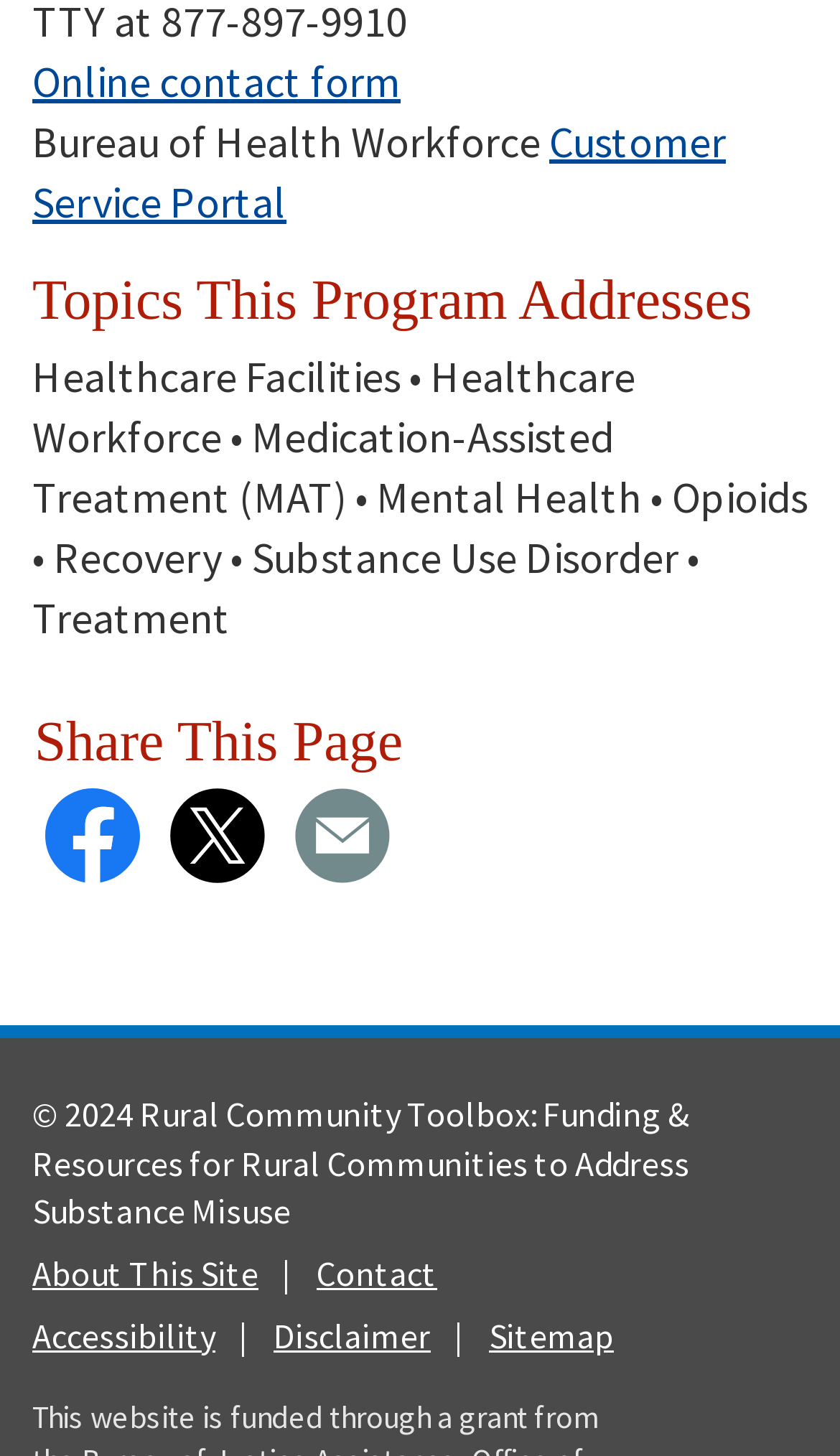Kindly determine the bounding box coordinates of the area that needs to be clicked to fulfill this instruction: "Contact us".

[0.377, 0.859, 0.521, 0.889]